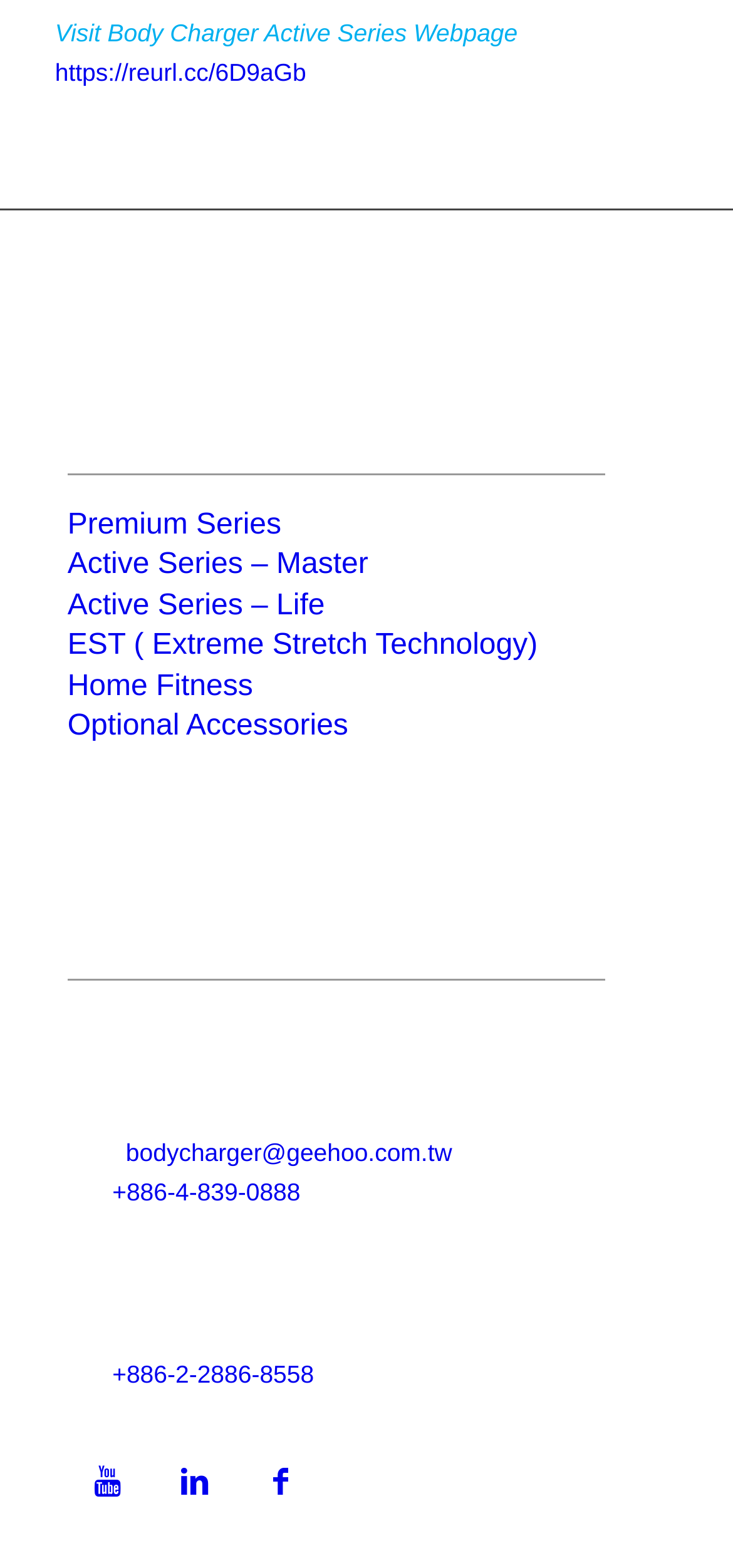Find the bounding box coordinates of the area to click in order to follow the instruction: "Link to LinkedIn".

[0.228, 0.926, 0.302, 0.962]